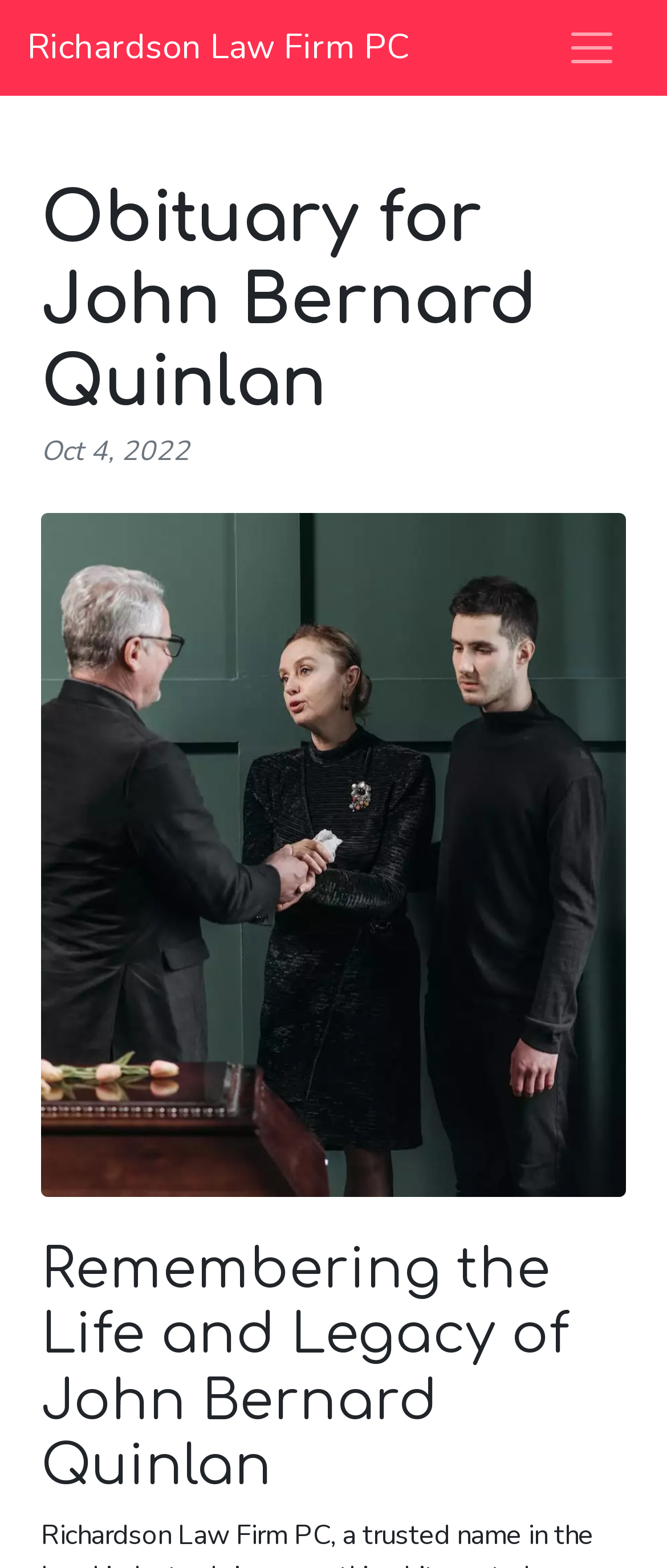Please use the details from the image to answer the following question comprehensively:
What is the purpose of the button 'Toggle navigation'?

The button 'Toggle navigation' is located at the top right corner of the webpage, and its expanded property is set to False, indicating that it is used to toggle the navigation menu.